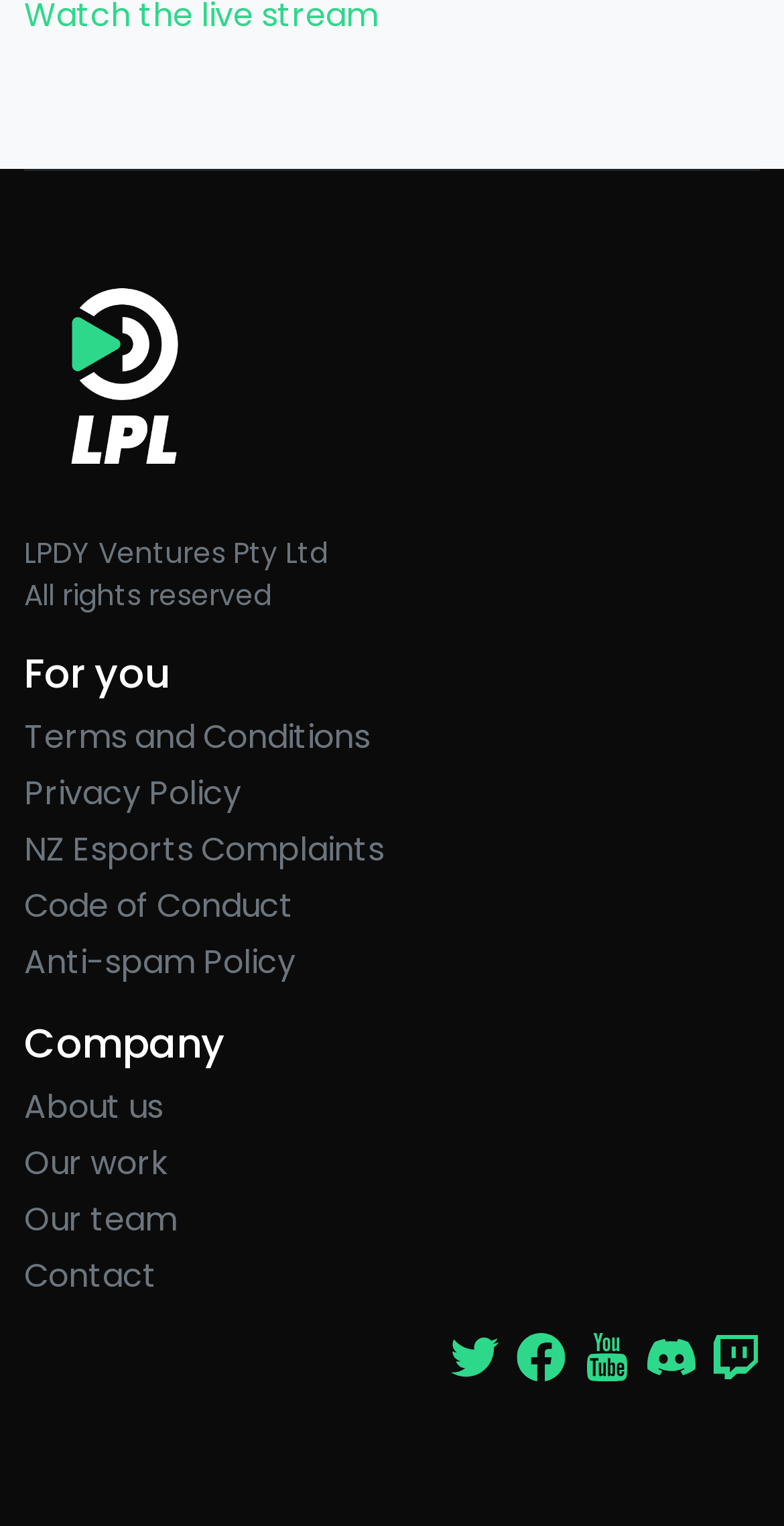Give a short answer to this question using one word or a phrase:
How many image links are at the bottom of the page?

5